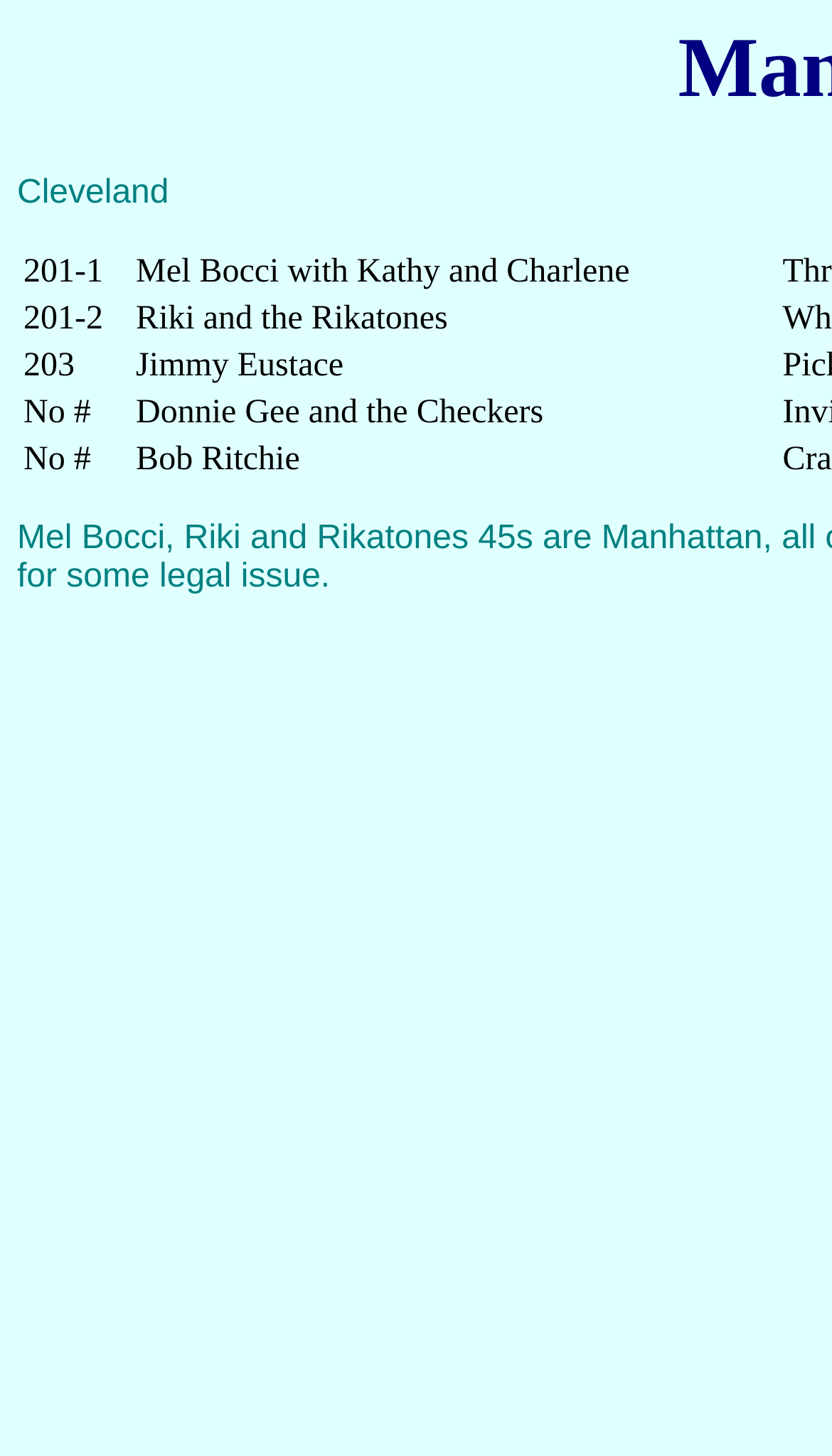Answer this question in one word or a short phrase: What is the artist of the first record?

Mel Bocci with Kathy and Charlene